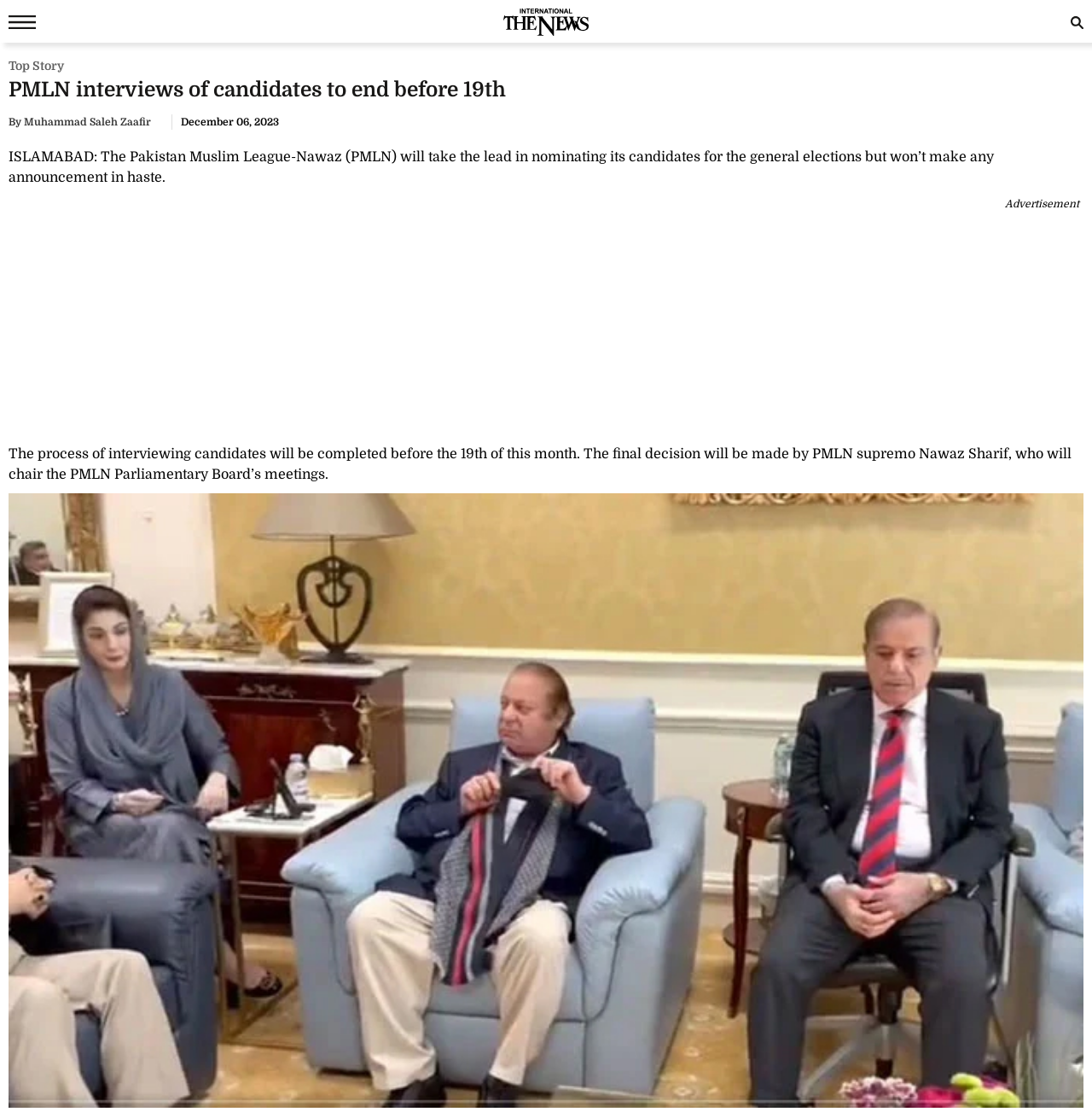Identify the bounding box for the UI element specified in this description: "alt="Thenews"". The coordinates must be four float numbers between 0 and 1, formatted as [left, top, right, bottom].

[0.461, 0.021, 0.539, 0.035]